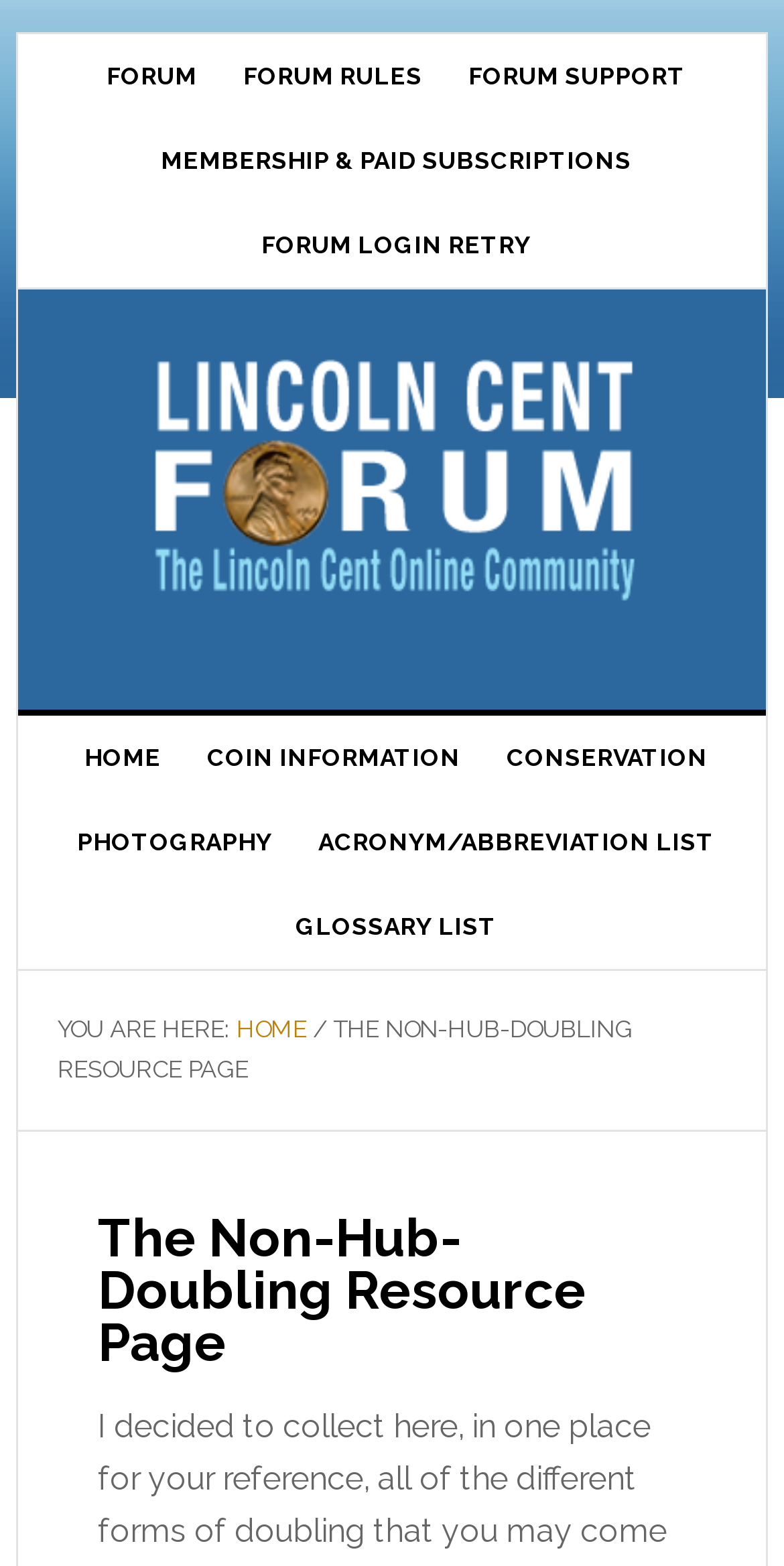What is the text following 'YOU ARE HERE:'?
Please provide a single word or phrase in response based on the screenshot.

HOME